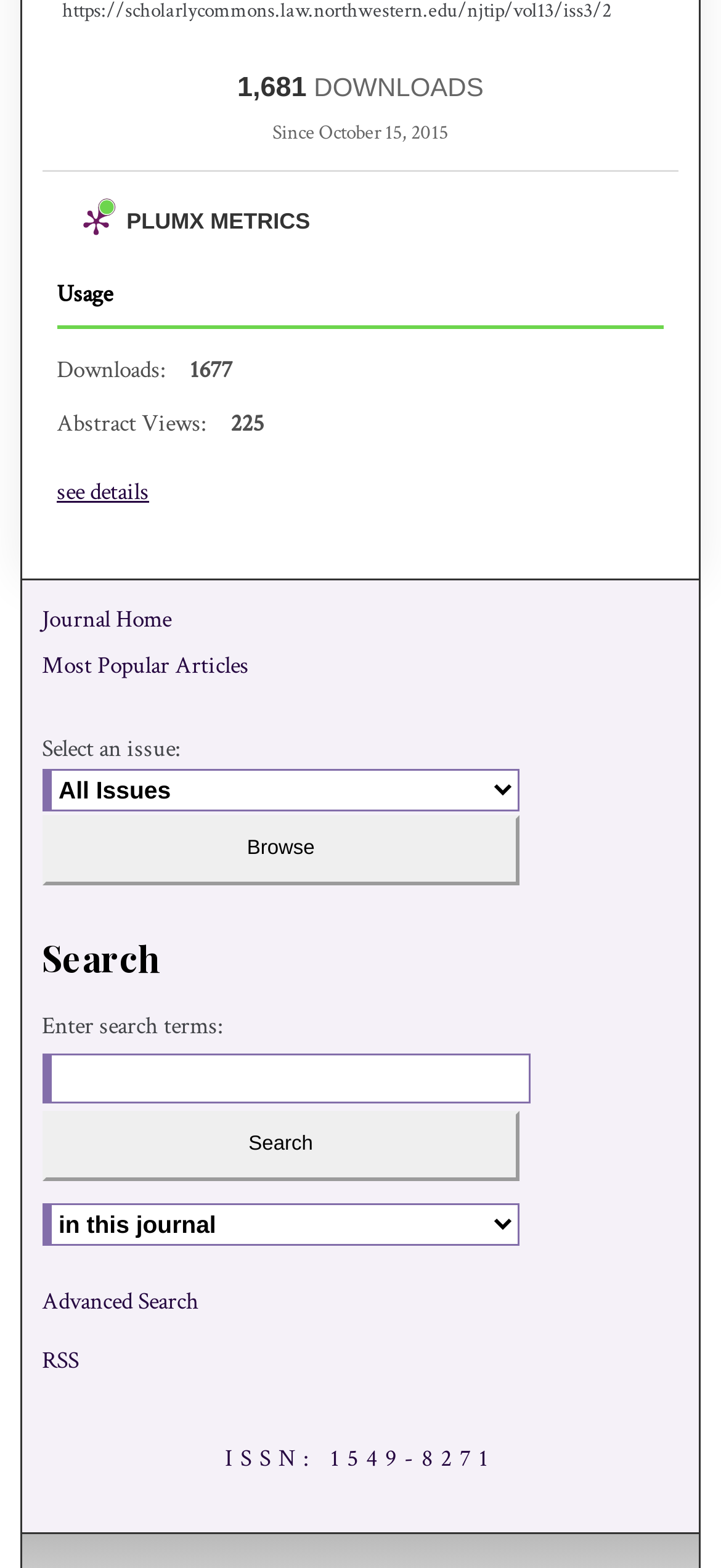What is the purpose of the 'Browse' button?
Using the image as a reference, answer with just one word or a short phrase.

To browse issues